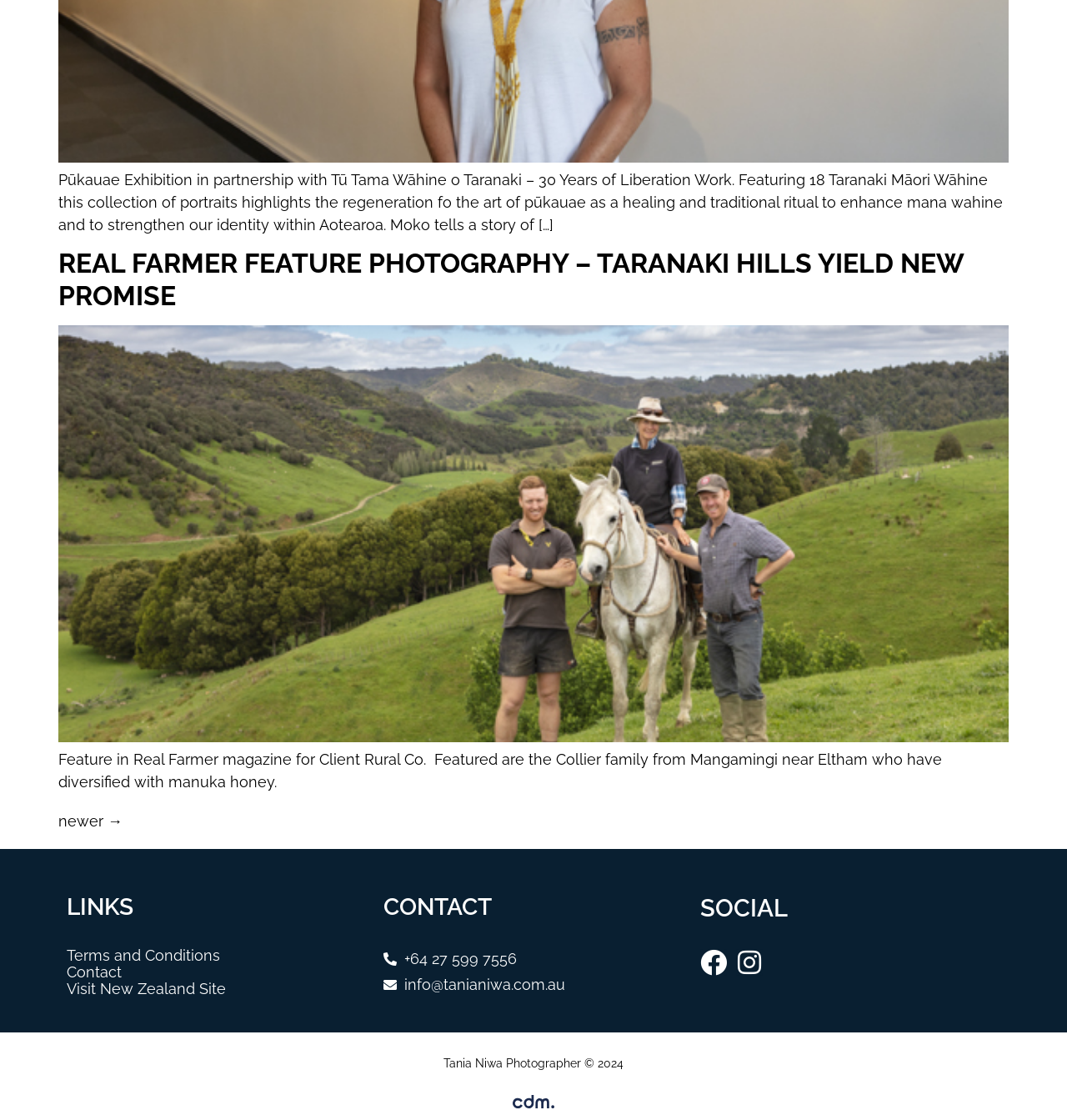Provide the bounding box coordinates for the area that should be clicked to complete the instruction: "Contact via phone".

[0.359, 0.846, 0.641, 0.866]